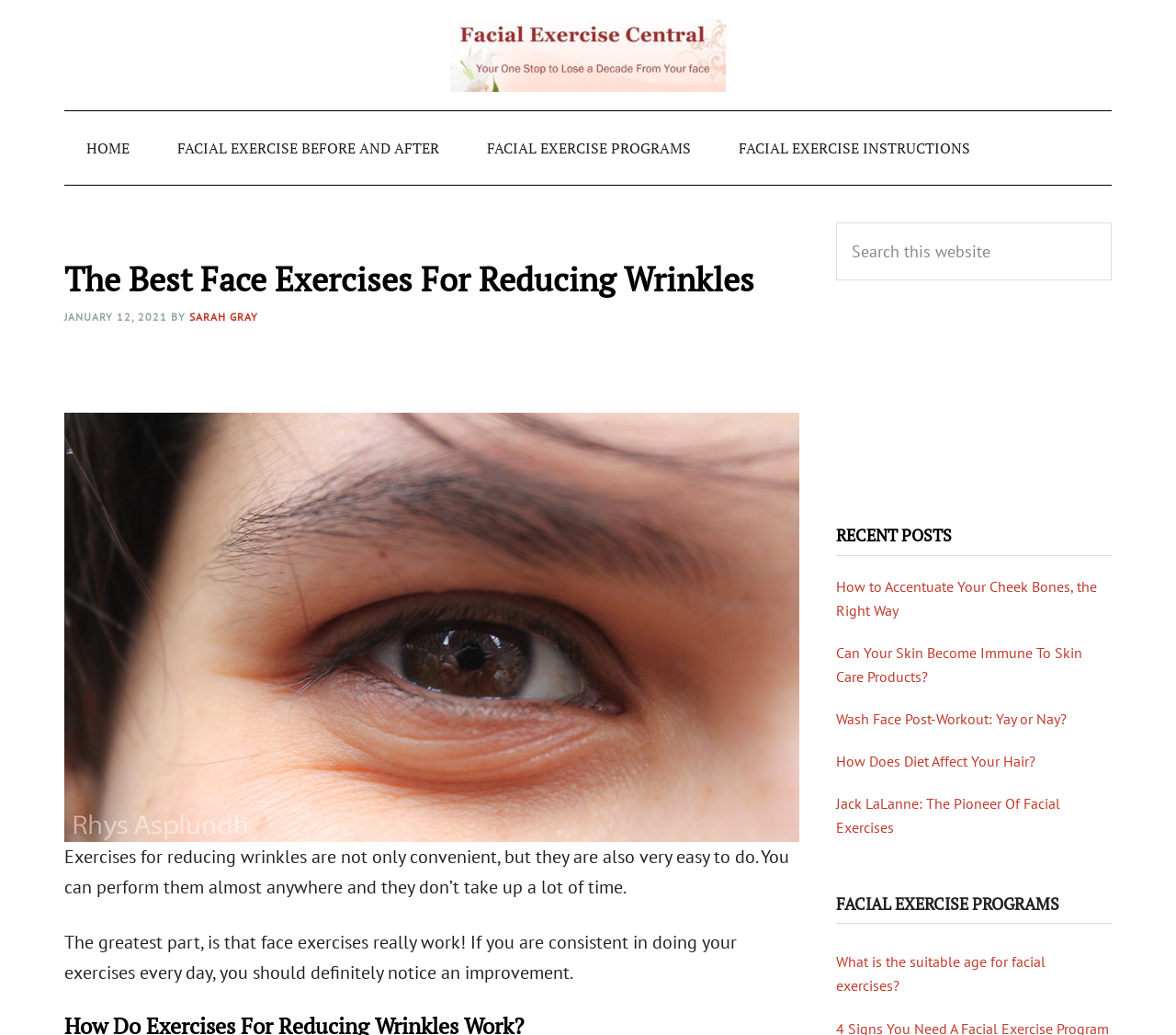Identify the bounding box coordinates of the clickable region necessary to fulfill the following instruction: "Click on the 'What is the suitable age for facial exercises?' link". The bounding box coordinates should be four float numbers between 0 and 1, i.e., [left, top, right, bottom].

[0.711, 0.918, 0.945, 0.964]